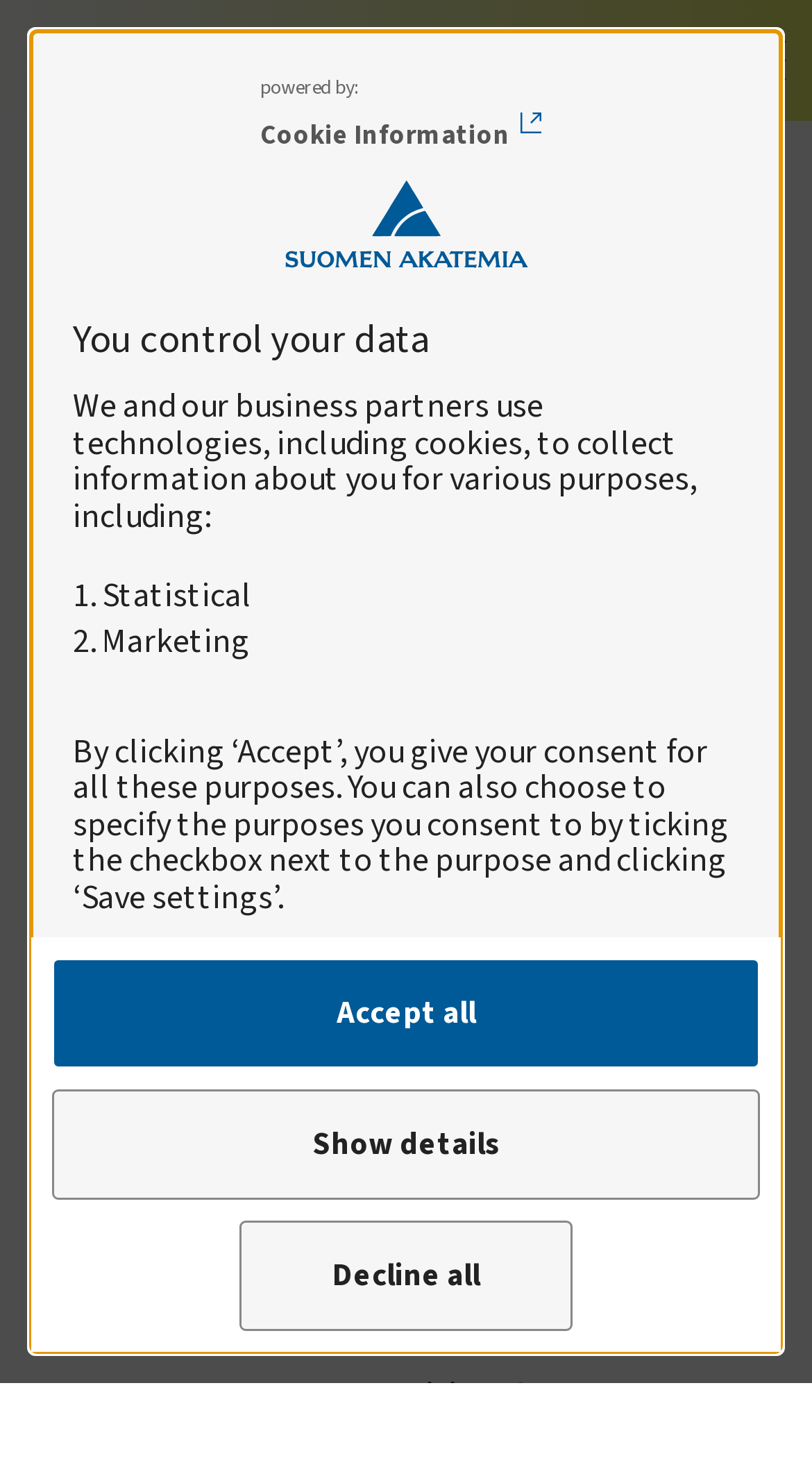What is the name of the research program?
Can you give a detailed and elaborate answer to the question?

I found the answer by looking at the navigation menu 'You are here' which has a link 'CULT' and a static text 'CULT' next to it, indicating that CULT is a research program.